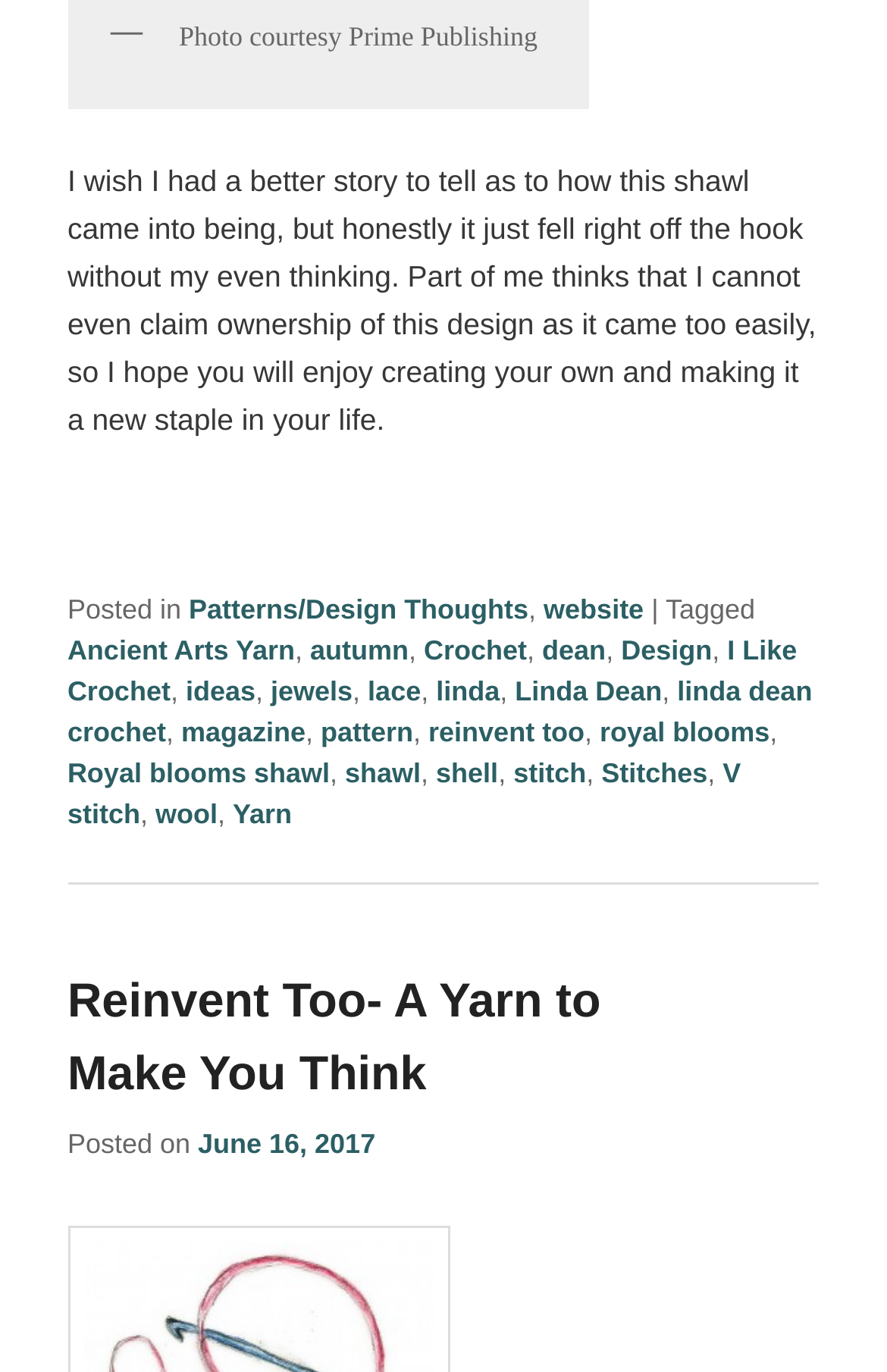Please provide the bounding box coordinates for the UI element as described: "reinvent too". The coordinates must be four floats between 0 and 1, represented as [left, top, right, bottom].

[0.483, 0.522, 0.659, 0.545]